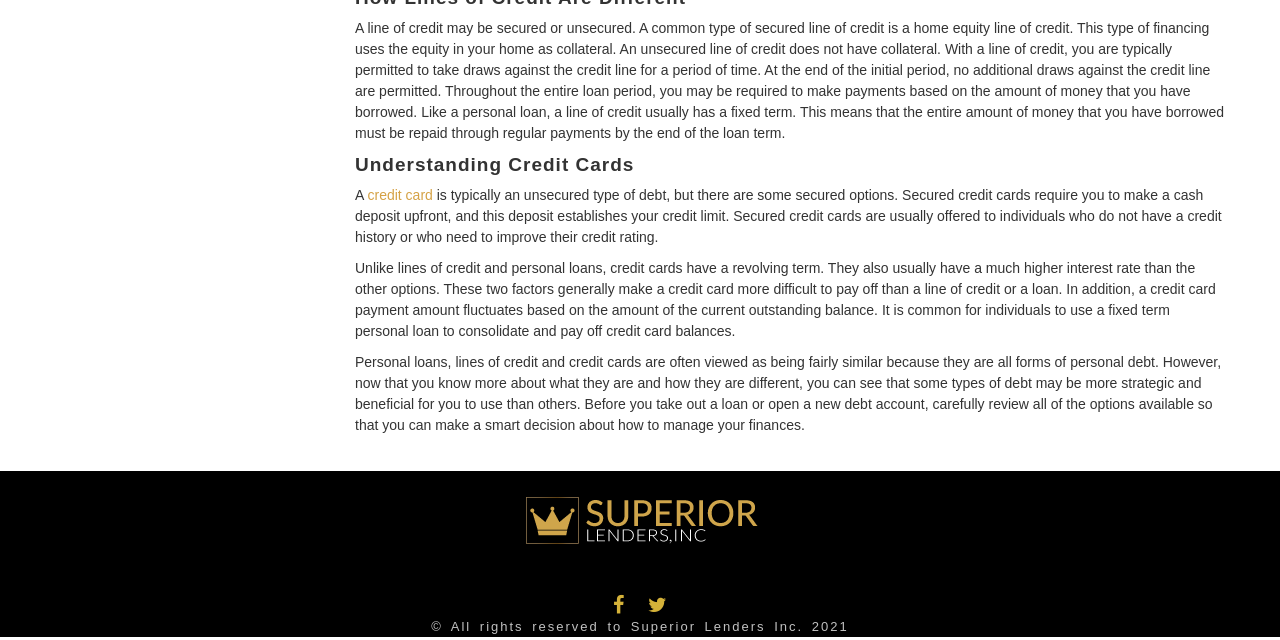Predict the bounding box of the UI element that fits this description: "credit card".

[0.287, 0.292, 0.338, 0.317]